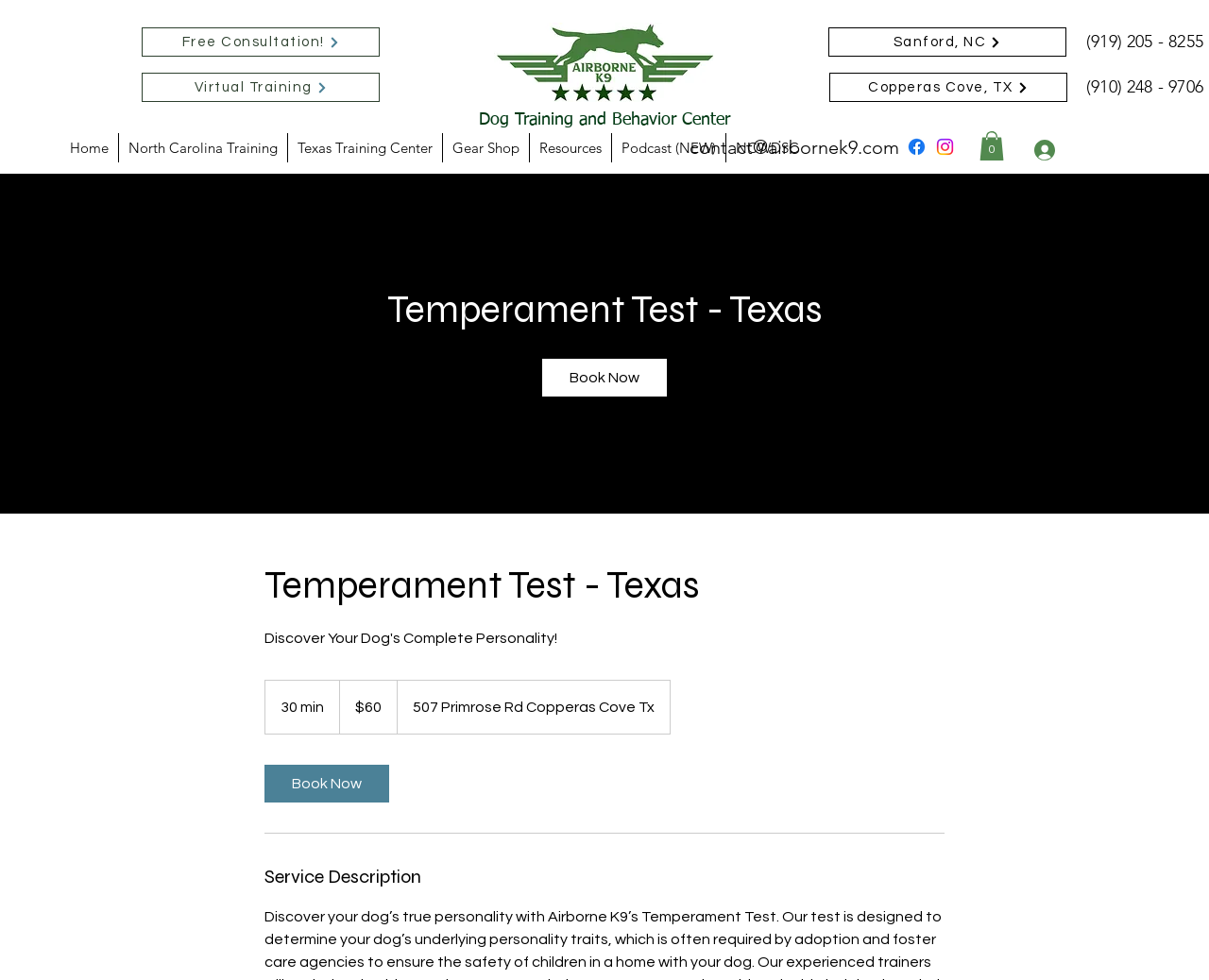What is the purpose of this website?
Please answer the question with as much detail and depth as you can.

Based on the webpage content, it appears that the website is focused on dog training and behavior, with a specific emphasis on temperament testing. The presence of links to training centers and resources, as well as the 'Temperament Test - Texas' heading, suggest that the website is designed to provide information and services related to dog training and behavior.